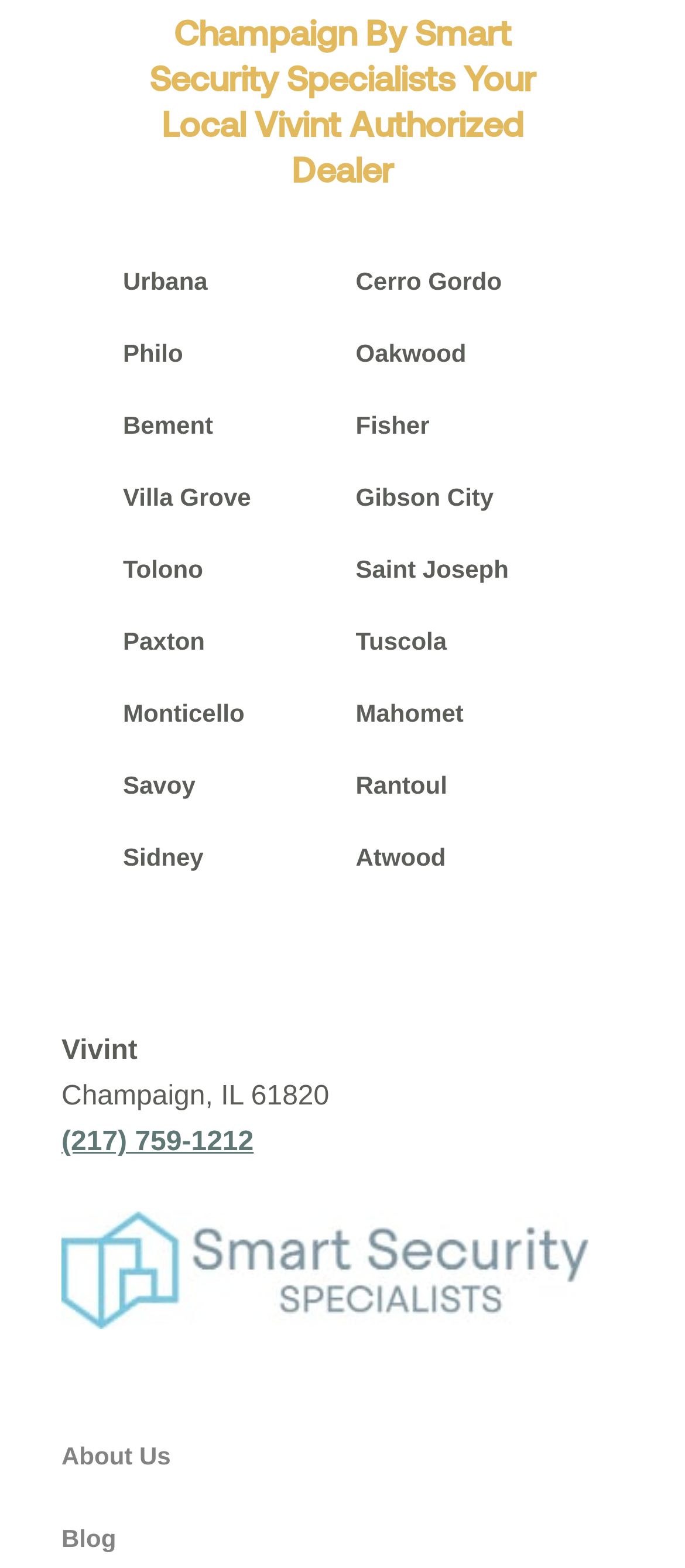Please indicate the bounding box coordinates of the element's region to be clicked to achieve the instruction: "click on Urbana". Provide the coordinates as four float numbers between 0 and 1, i.e., [left, top, right, bottom].

[0.179, 0.171, 0.303, 0.189]